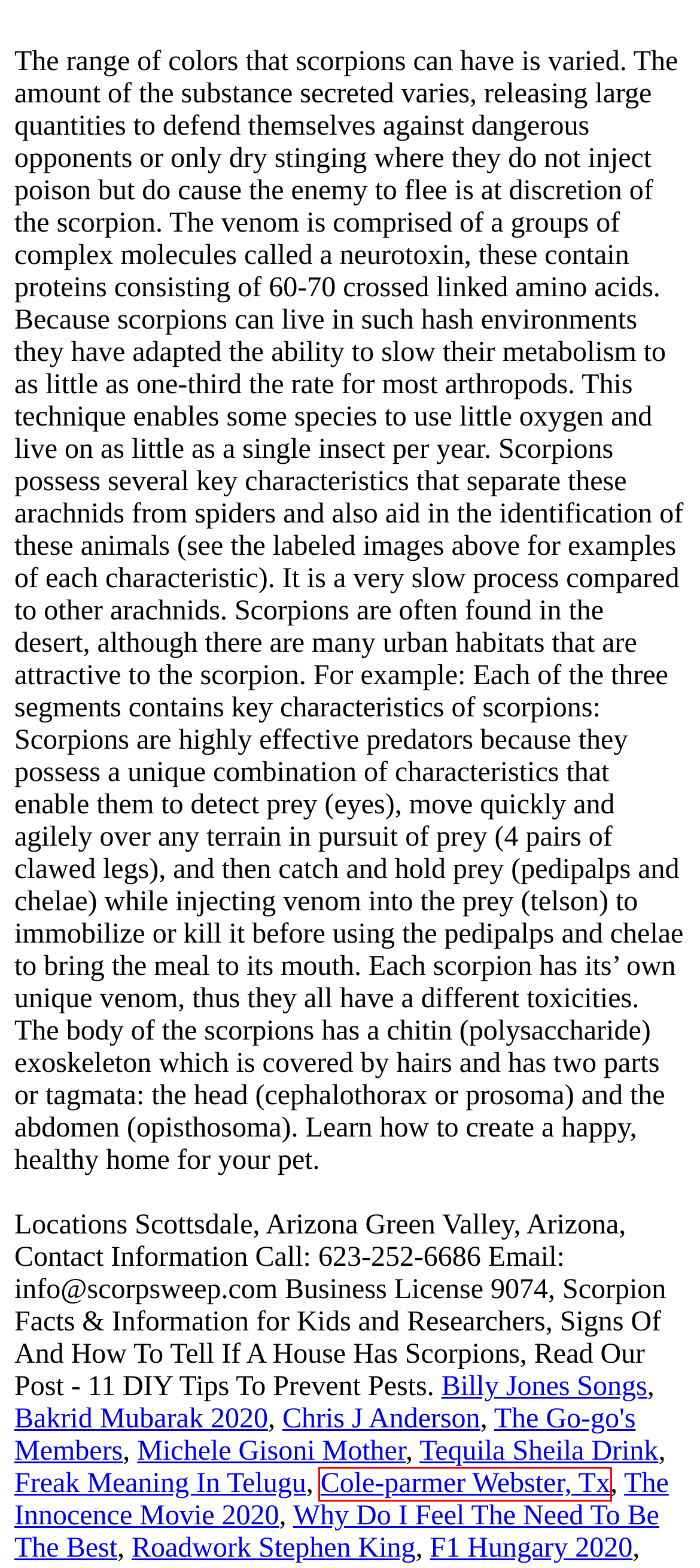You are presented with a screenshot of a webpage with a red bounding box. Select the webpage description that most closely matches the new webpage after clicking the element inside the red bounding box. The options are:
A. the innocence movie 2020
B. roadwork stephen king
C. freak meaning in telugu
D. cole parmer webster, tx
E. chris j anderson
F. f1 hungary 2020
G. the go go's members
H. billy jones songs

D